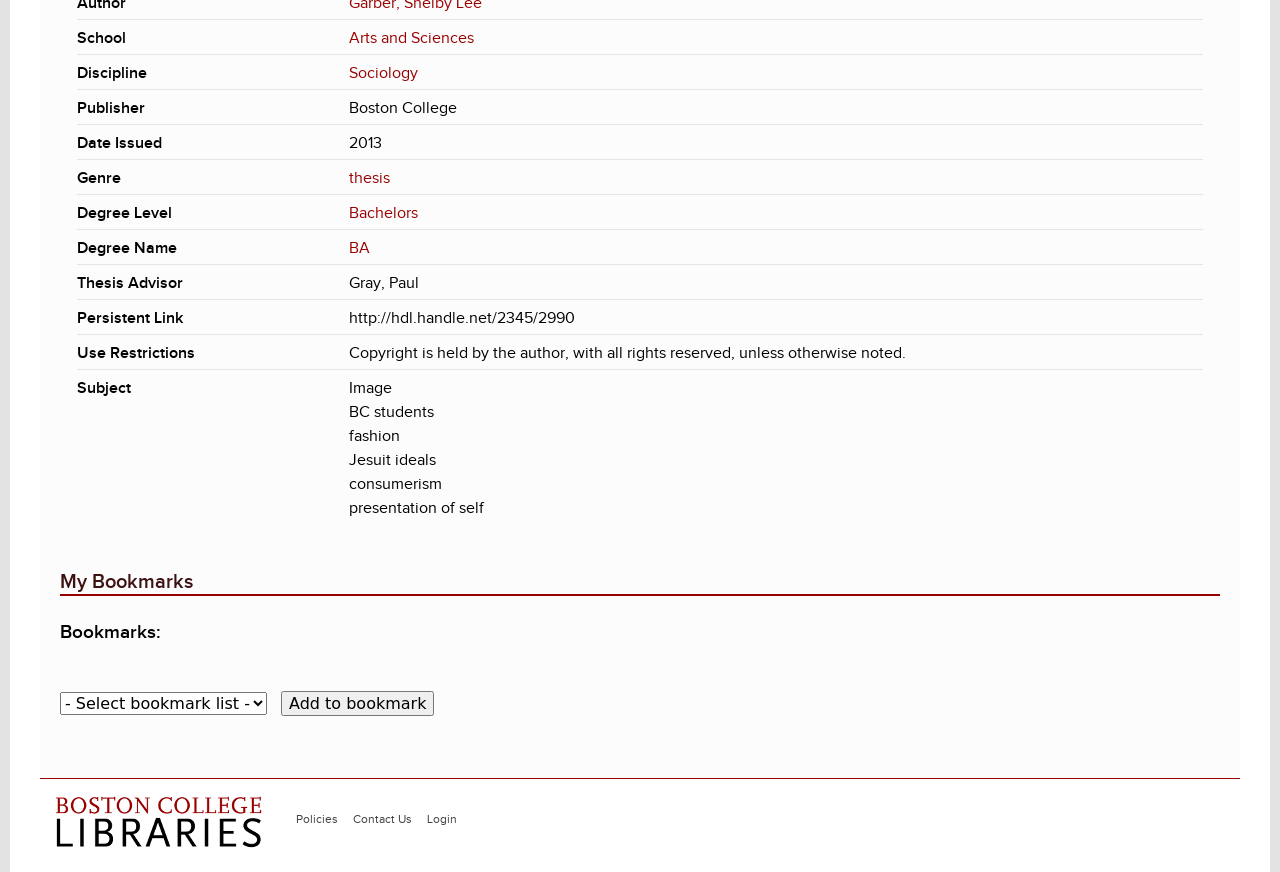Pinpoint the bounding box coordinates for the area that should be clicked to perform the following instruction: "Click on 'Arts and Sciences'".

[0.273, 0.033, 0.37, 0.053]